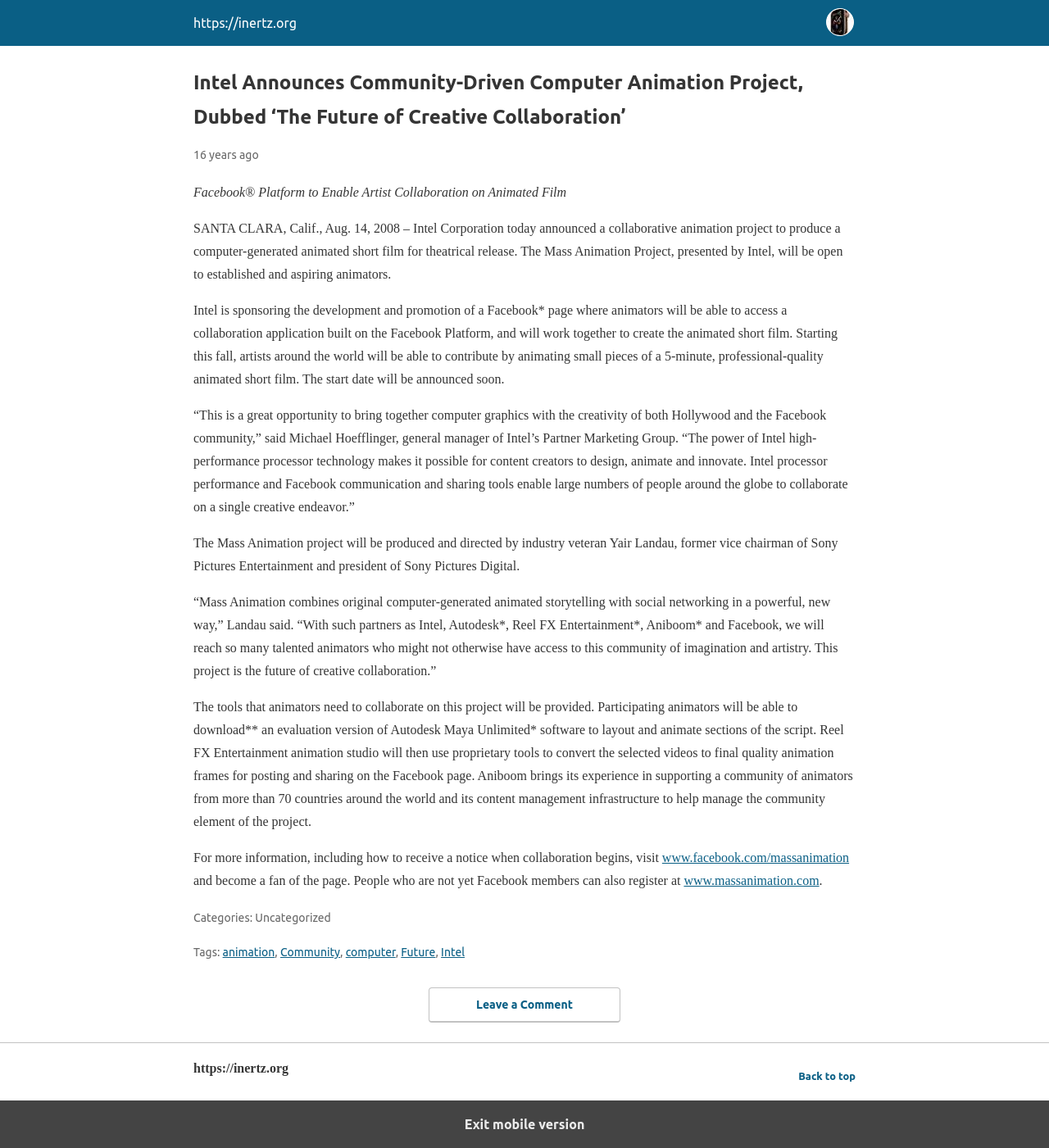What software will animators use to layout and animate sections of the script?
Carefully examine the image and provide a detailed answer to the question.

I found the answer by reading the text in the article section, specifically the sentence 'Participating animators will be able to download an evaluation version of Autodesk Maya Unlimited software to layout and animate sections of the script.'